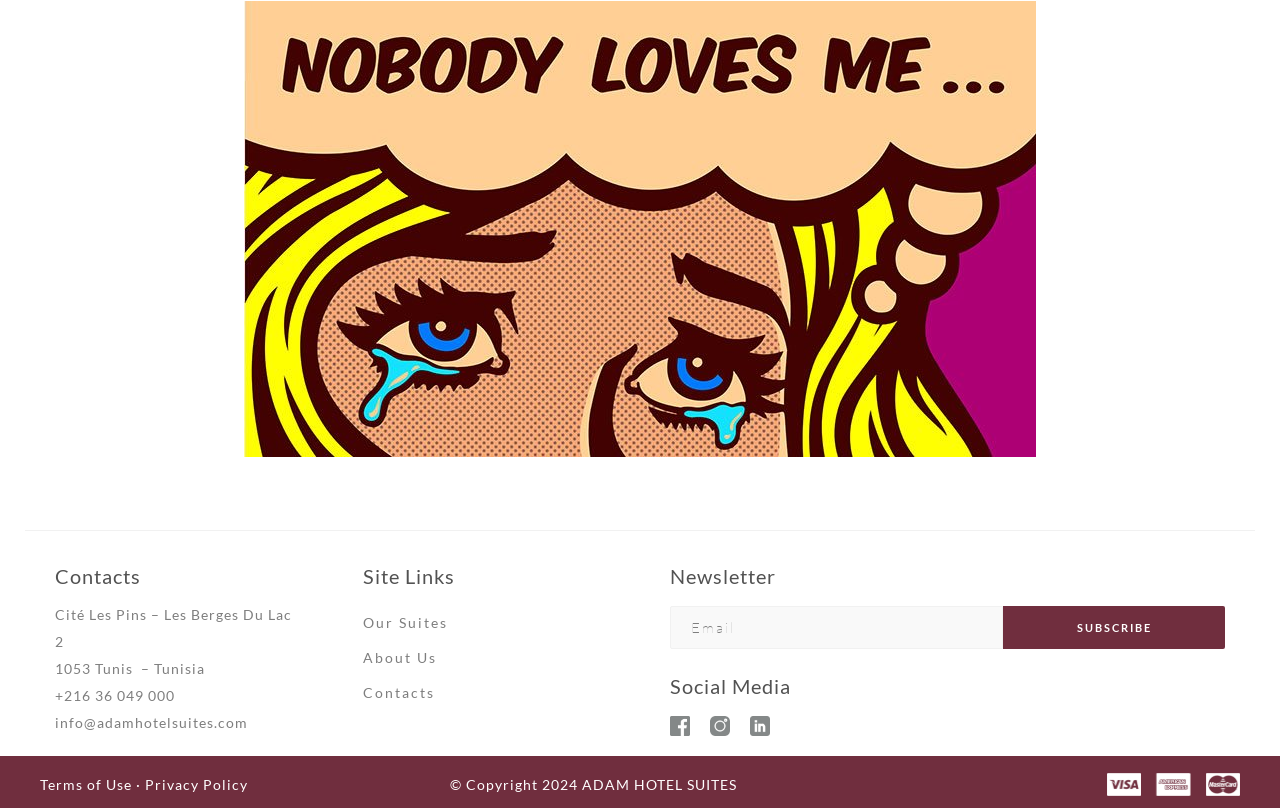Locate the UI element described by value="SUBSCRIBE" in the provided webpage screenshot. Return the bounding box coordinates in the format (top-left x, top-left y, bottom-right x, bottom-right y), ensuring all values are between 0 and 1.

[0.784, 0.75, 0.957, 0.803]